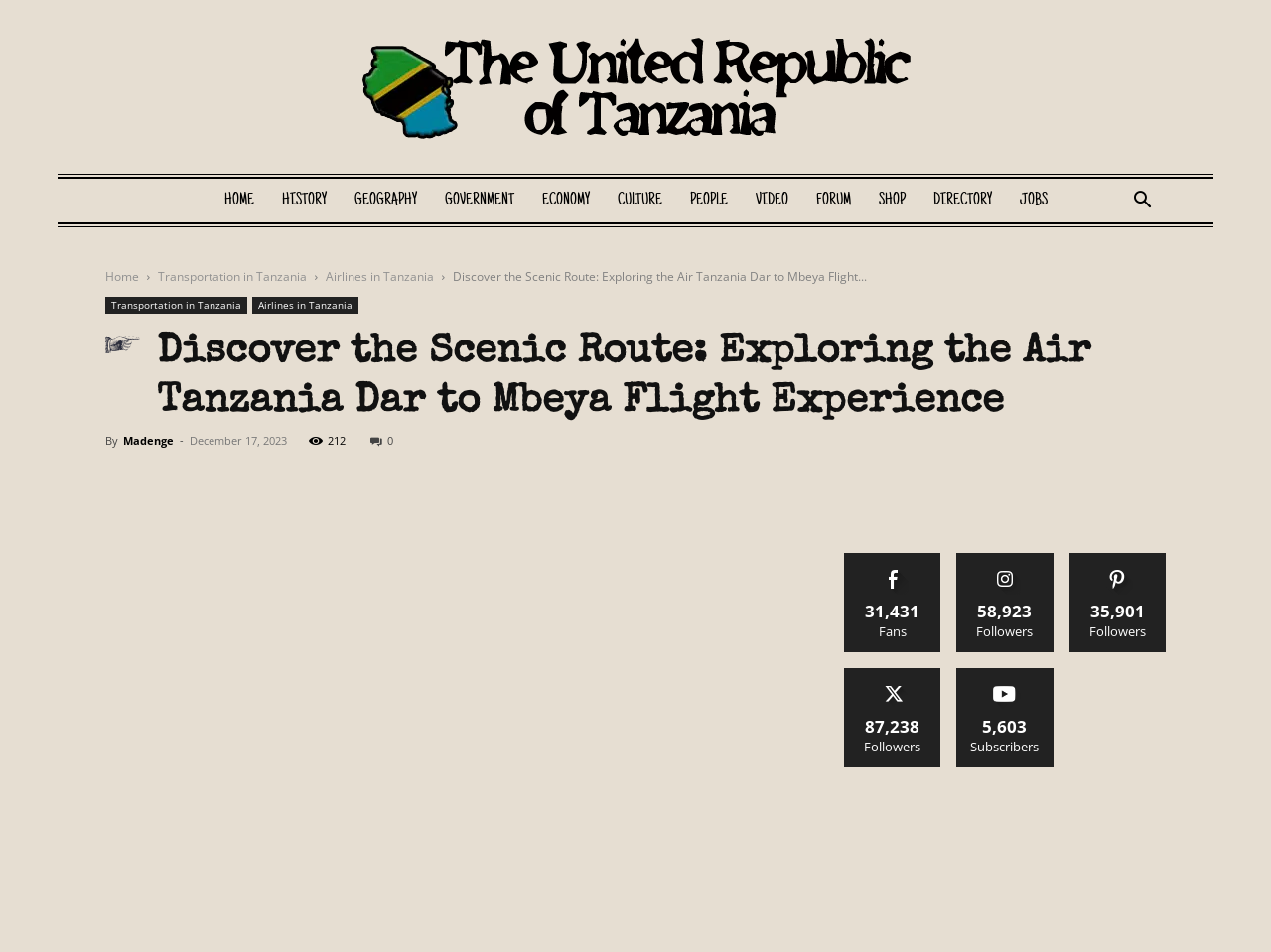Please predict the bounding box coordinates (top-left x, top-left y, bottom-right x, bottom-right y) for the UI element in the screenshot that fits the description: Directory

[0.723, 0.188, 0.791, 0.234]